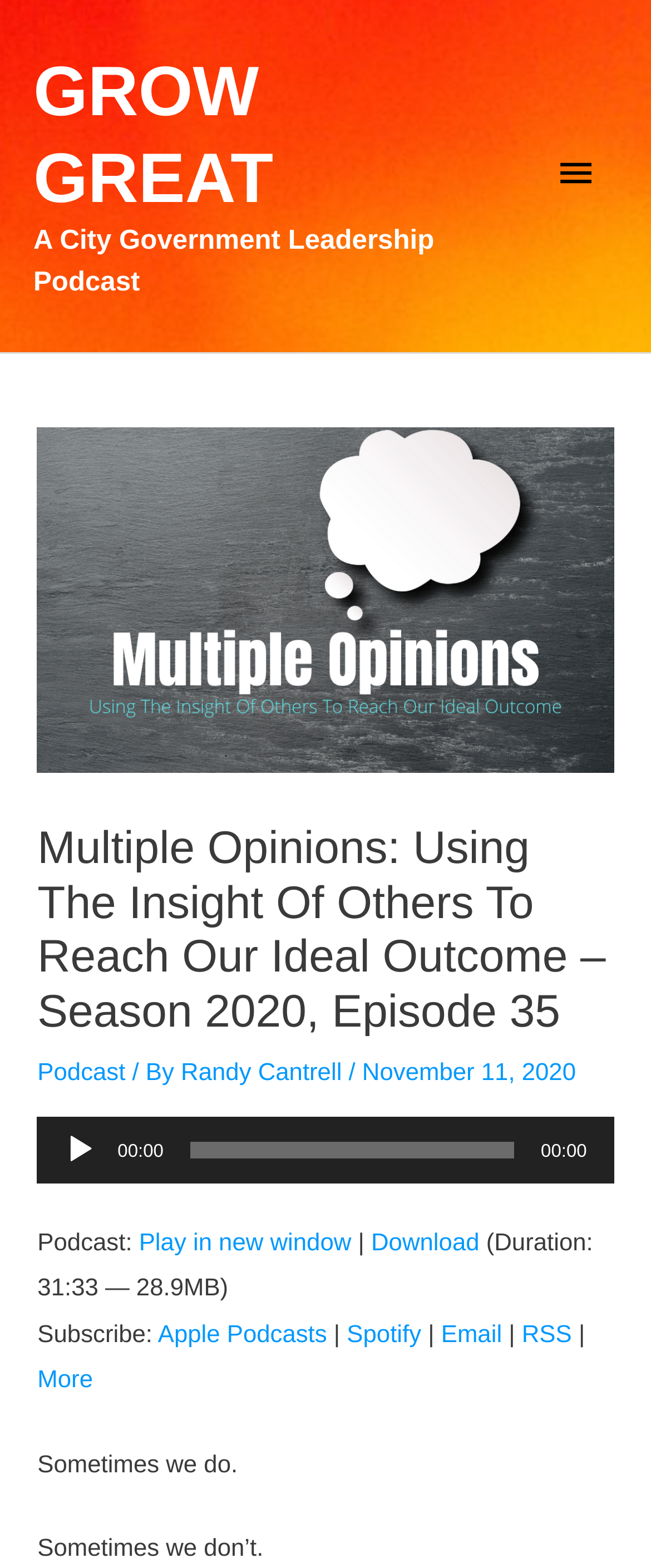What is the duration of the podcast?
Refer to the screenshot and respond with a concise word or phrase.

31:33